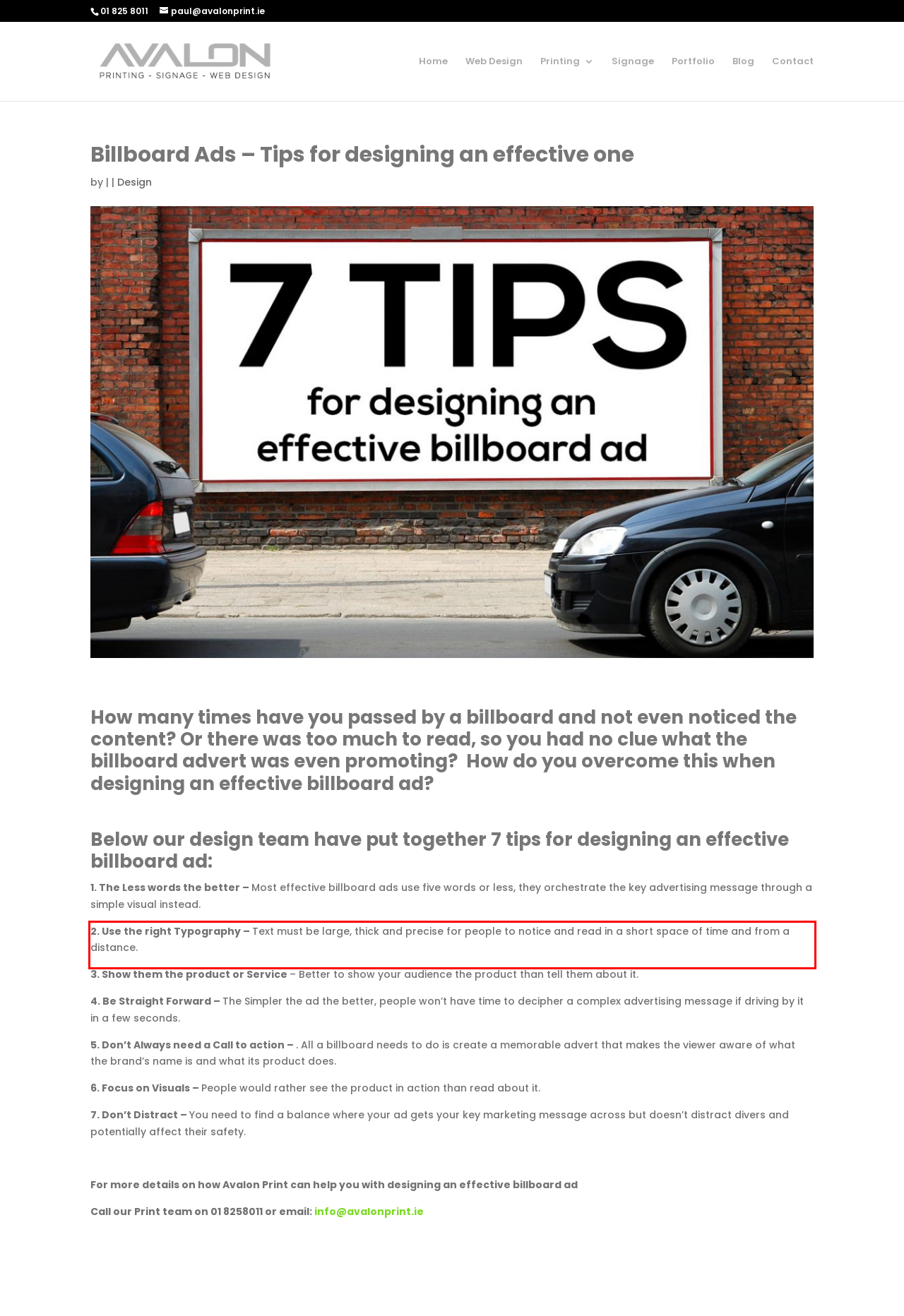Perform OCR on the text inside the red-bordered box in the provided screenshot and output the content.

2. Use the right Typography – Text must be large, thick and precise for people to notice and read in a short space of time and from a distance.